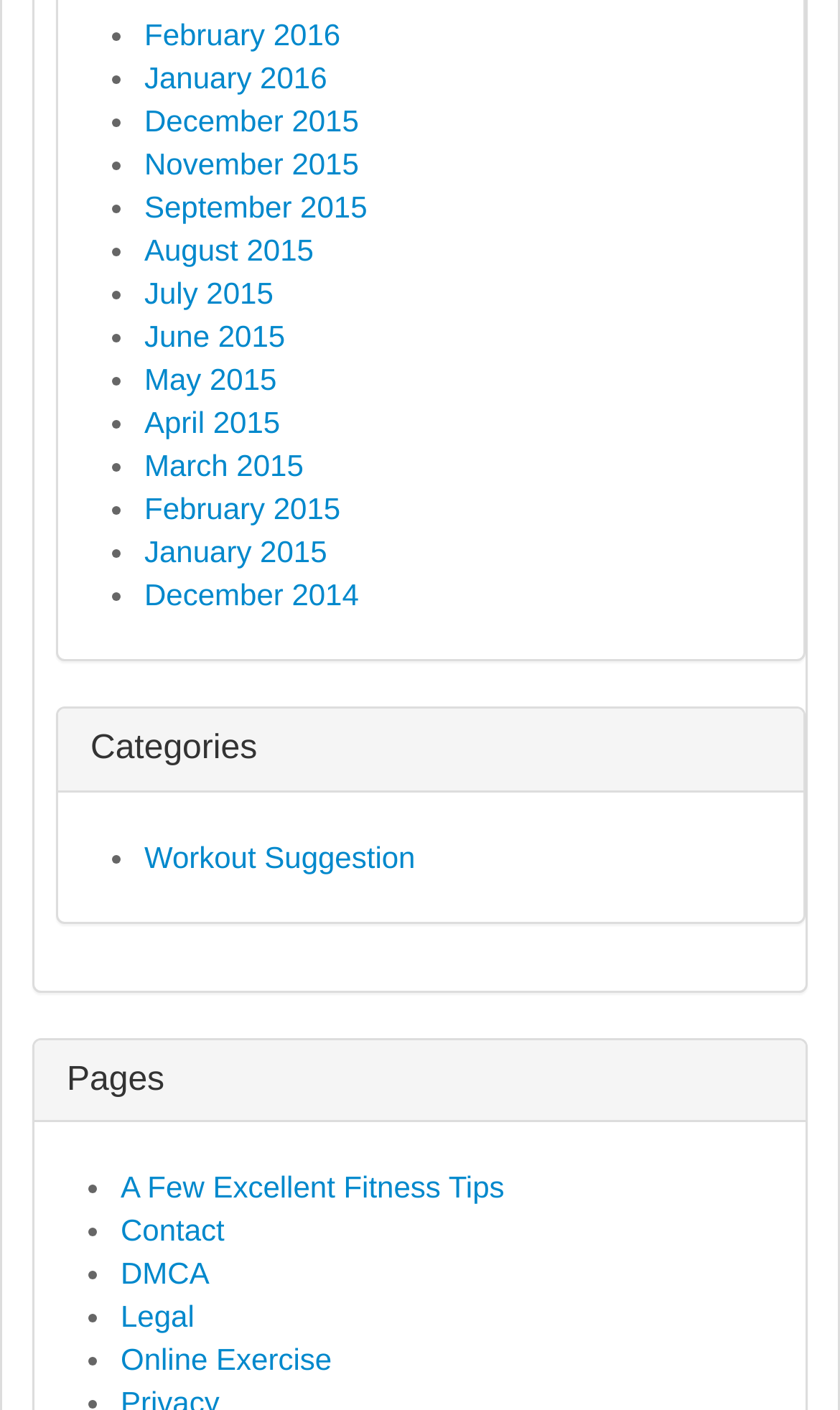Find and provide the bounding box coordinates for the UI element described here: "Legal". The coordinates should be given as four float numbers between 0 and 1: [left, top, right, bottom].

[0.144, 0.921, 0.231, 0.946]